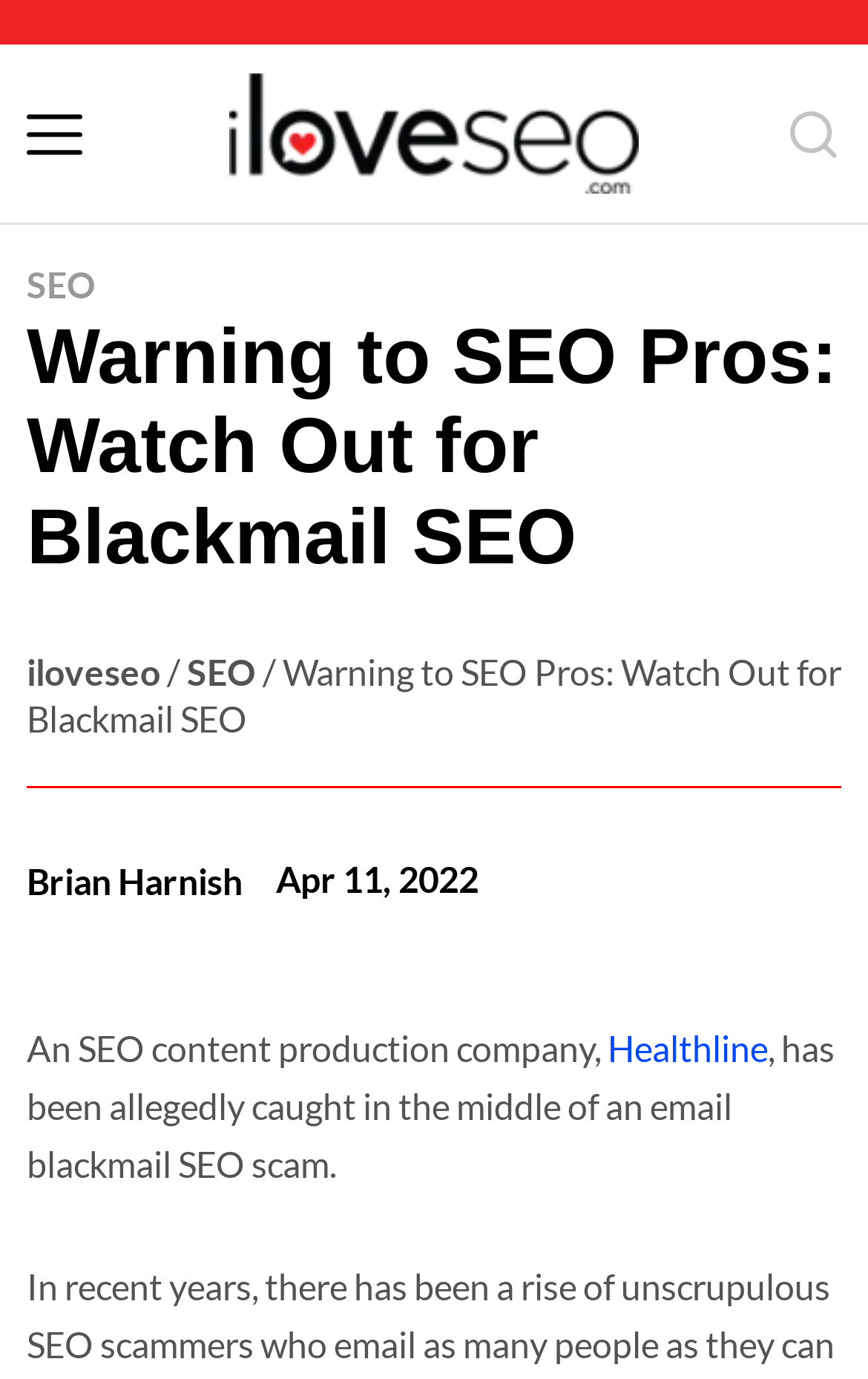Please answer the following question using a single word or phrase: When was the article published?

Apr 11, 2022